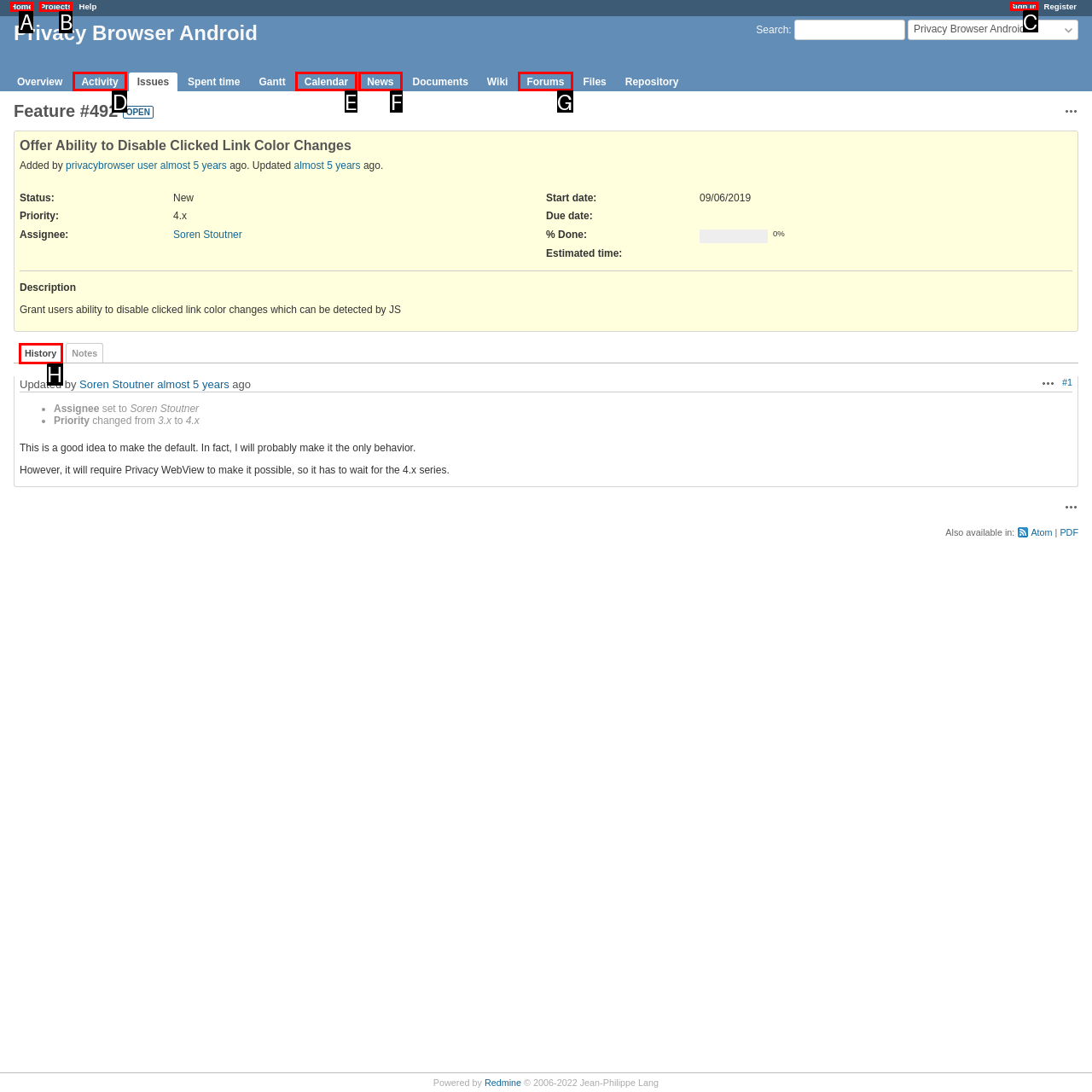Identify the letter of the option to click in order to Sign in. Answer with the letter directly.

C